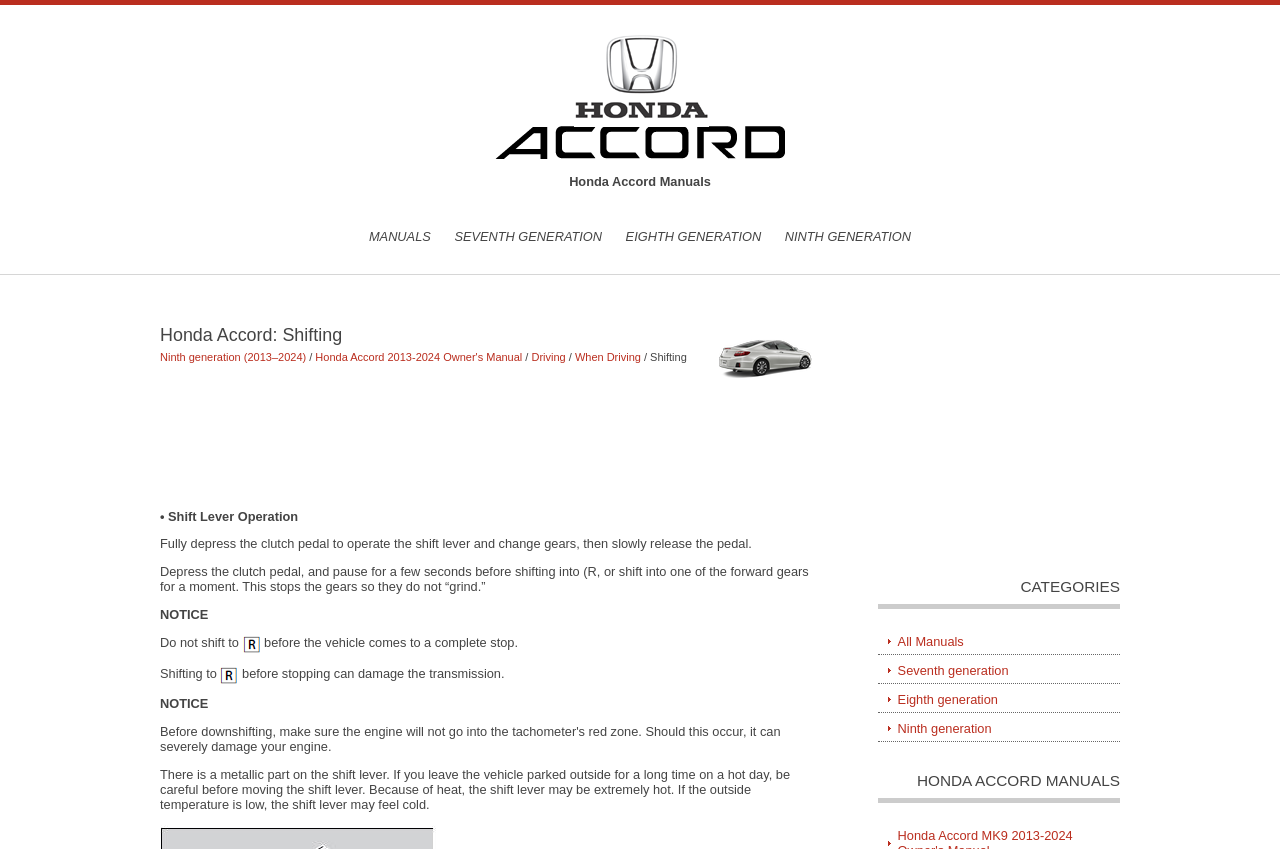Determine the bounding box coordinates for the UI element described. Format the coordinates as (top-left x, top-left y, bottom-right x, bottom-right y) and ensure all values are between 0 and 1. Element description: alt="Honda Accord Manuals"

[0.387, 0.085, 0.613, 0.136]